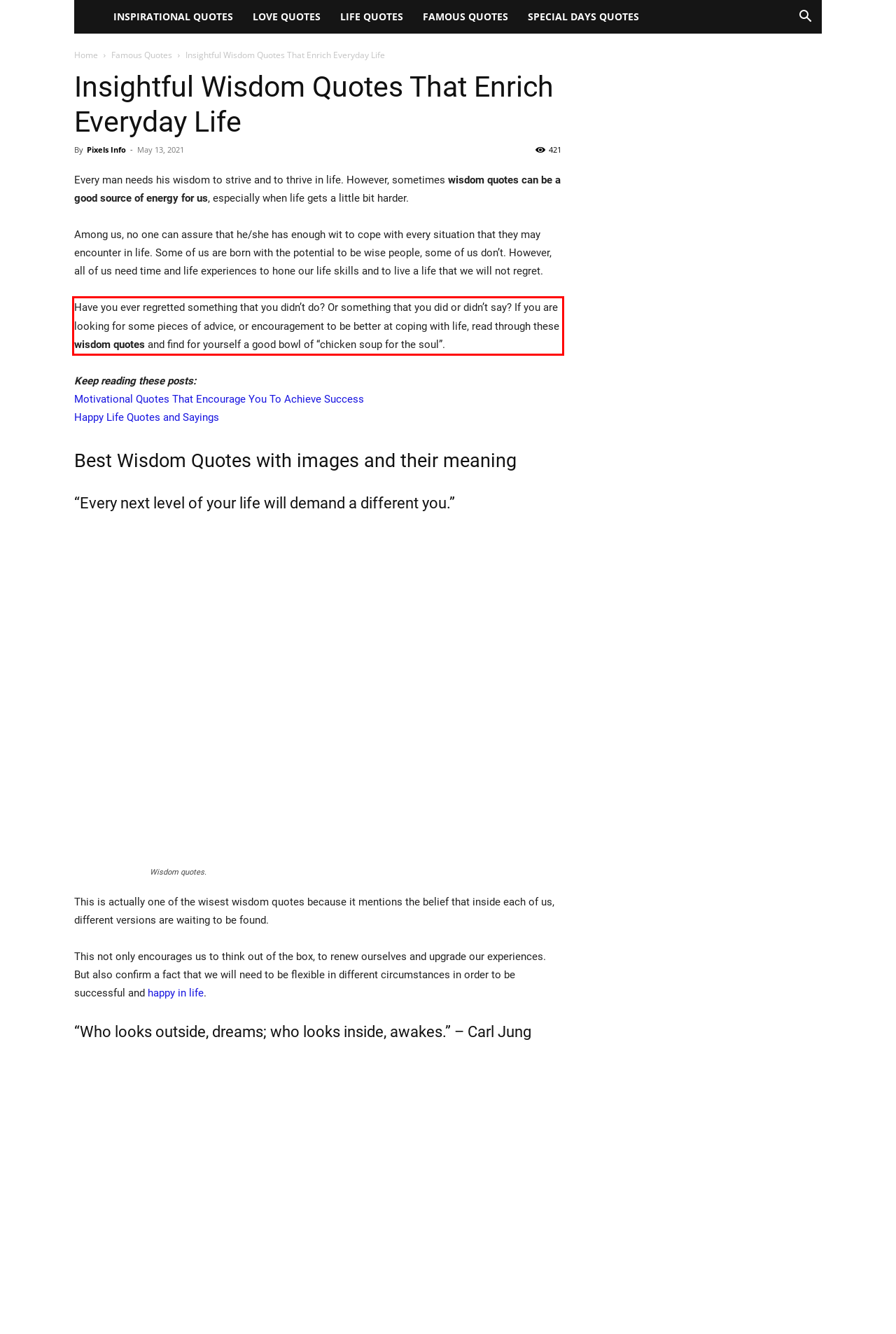Examine the screenshot of the webpage, locate the red bounding box, and perform OCR to extract the text contained within it.

Have you ever regretted something that you didn’t do? Or something that you did or didn’t say? If you are looking for some pieces of advice, or encouragement to be better at coping with life, read through these wisdom quotes and find for yourself a good bowl of “chicken soup for the soul”.